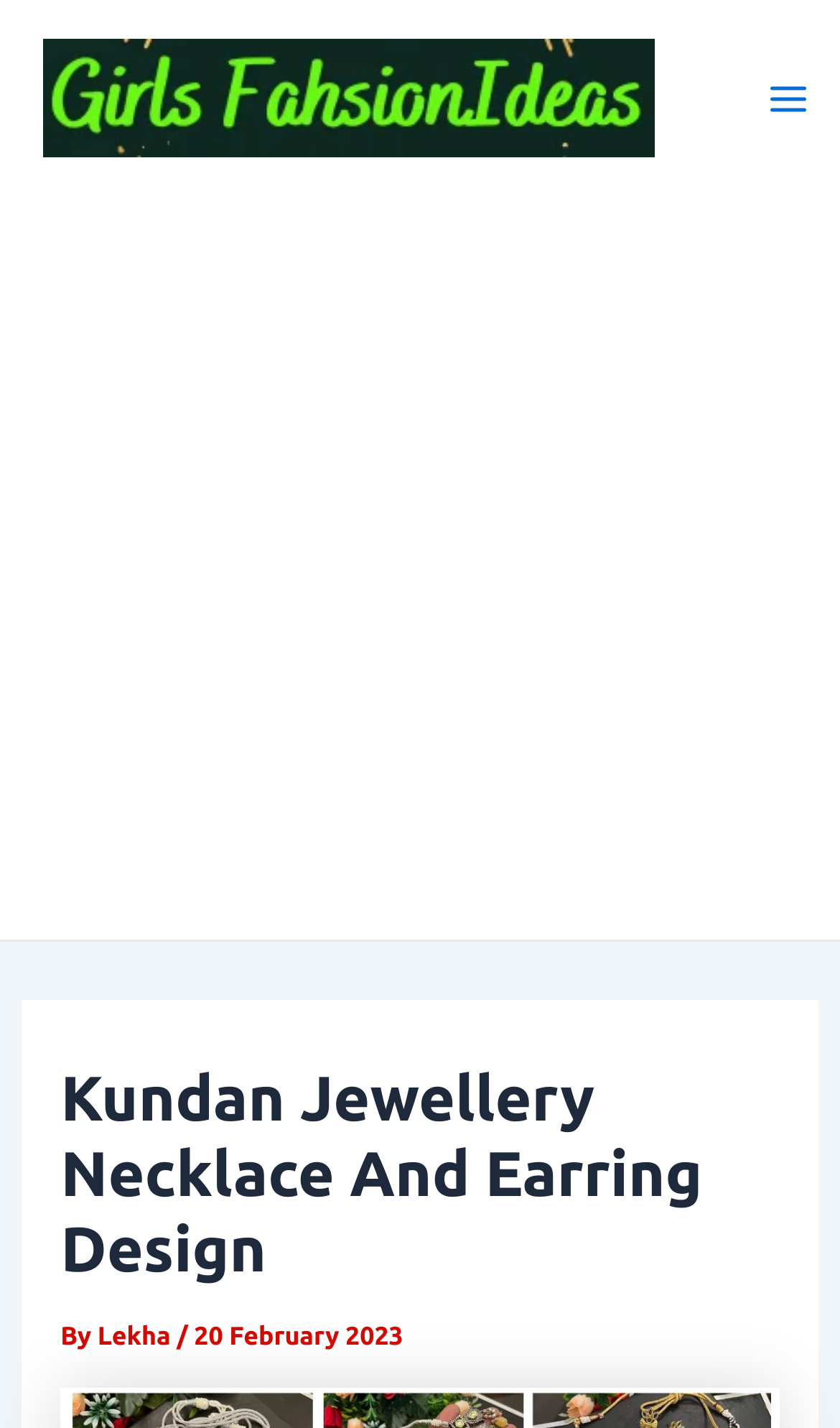What is the purpose of the button at the top right corner?
Give a one-word or short-phrase answer derived from the screenshot.

Main Menu